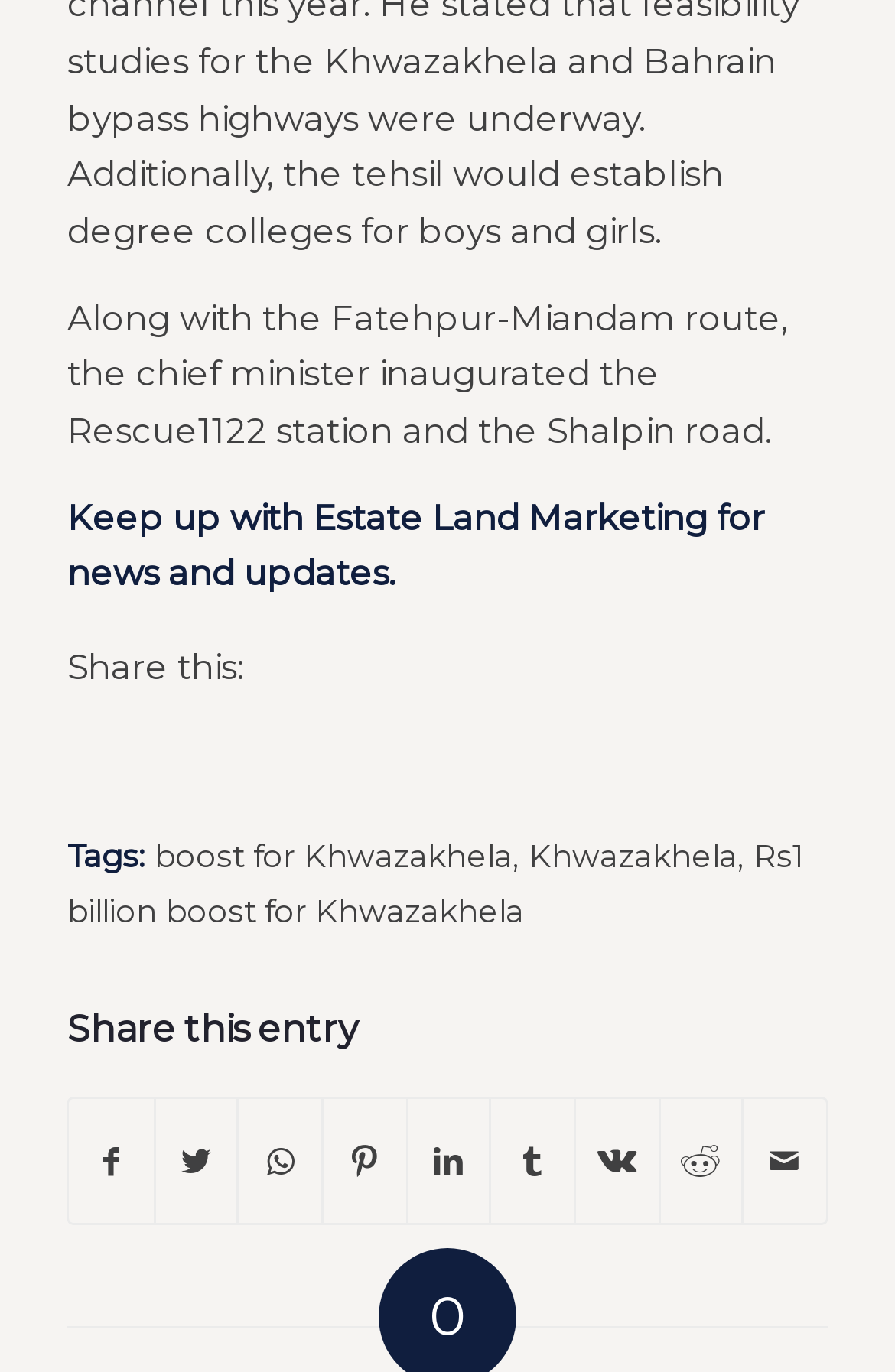What is the topic of the news article?
Refer to the image and give a detailed response to the question.

I determined the topic of the news article by looking at the links and static text in the footer section, which mentions 'Tags:' and lists related keywords, including 'boost for Khwazakhela' and 'Khwazakhela'. This suggests that the news article is about a significant investment or development in the Khwazakhela area.